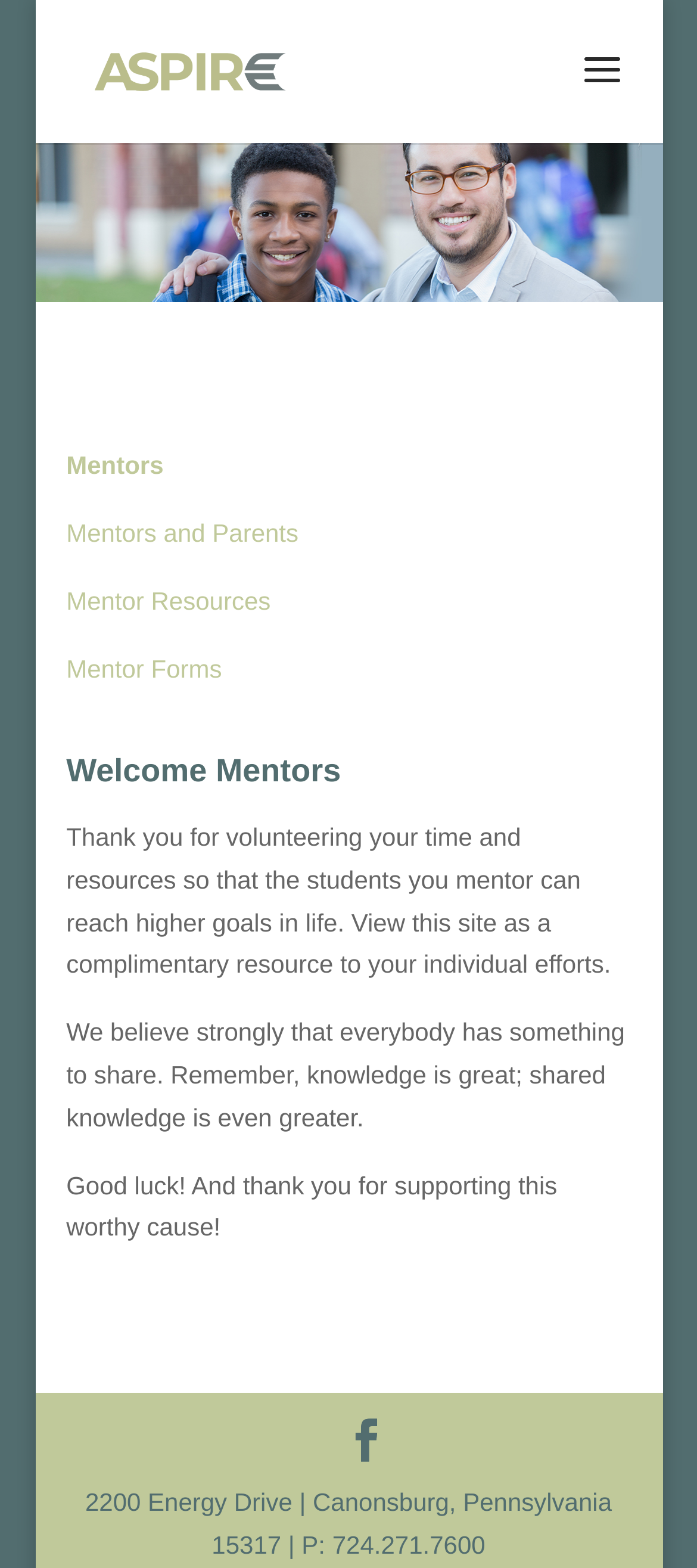Please respond in a single word or phrase: 
Is there a logo on the webpage?

Yes